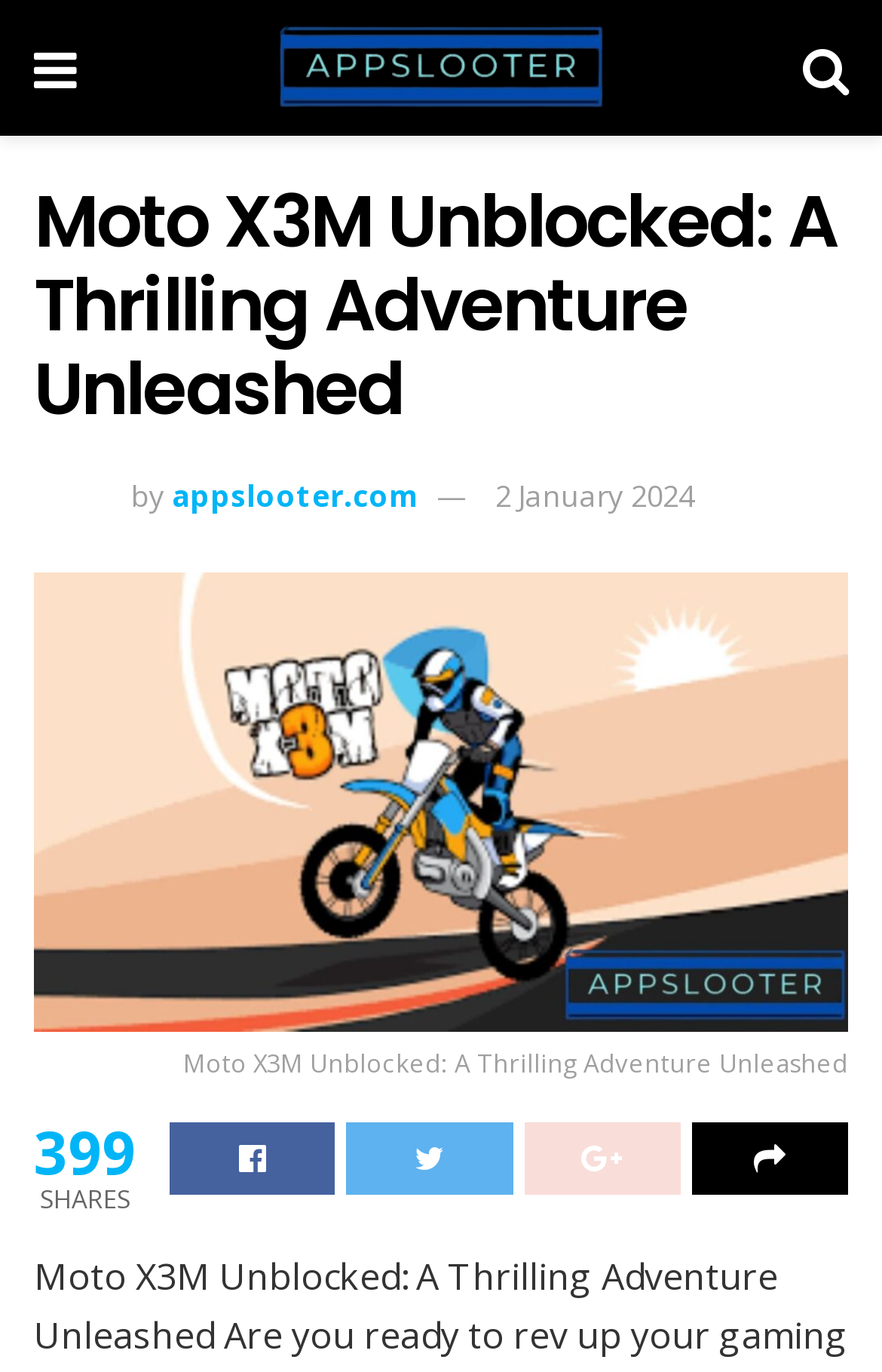Bounding box coordinates are specified in the format (top-left x, top-left y, bottom-right x, bottom-right y). All values are floating point numbers bounded between 0 and 1. Please provide the bounding box coordinate of the region this sentence describes: Share on Facebook

[0.192, 0.818, 0.38, 0.871]